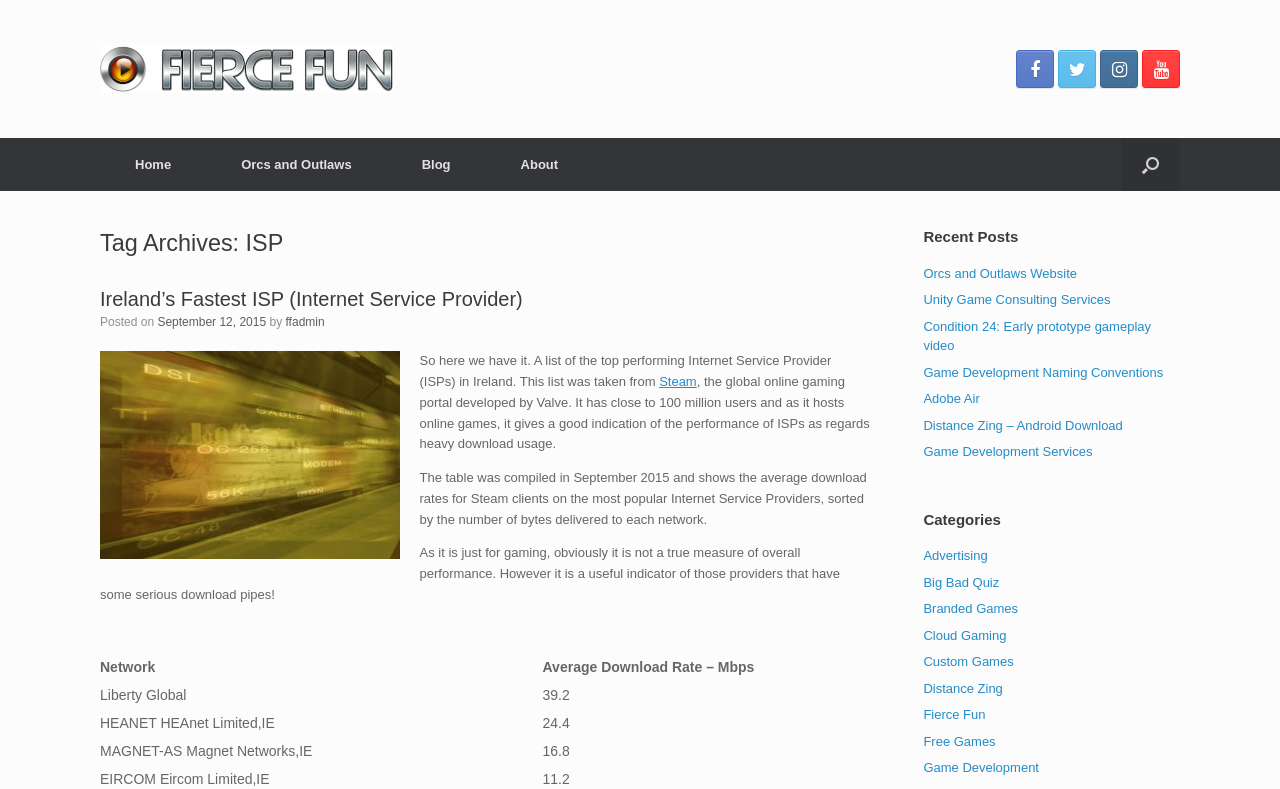Explain in detail what is displayed on the webpage.

The webpage is titled "ISP Archives - Fierce Fun" and features a logo at the top left corner. Below the logo, there are several navigation links, including "Home", "Orcs and Outlaws", "Blog", and "About". 

To the right of the navigation links, there is a search bar with an "Open the search" button. Above the search bar, there are several social media links represented by icons.

The main content of the webpage is divided into two sections. The left section has a heading "Tag Archives: ISP" and features an article about Ireland's fastest internet service provider (ISP). The article includes a heading "Ireland’s Fastest ISP (Internet Service Provider)" and a brief description of the list, which was compiled in September 2015. The list shows the average download rates for Steam clients on the most popular ISPs, sorted by the number of bytes delivered to each network. The article also includes a table with the list of ISPs and their average download rates.

Below the article, there is an image related to the internet. The right section of the webpage has three headings: "Recent Posts", "Categories", and a list of links to recent posts and categories. The recent posts include links to articles about game development, Unity game consulting services, and more. The categories include links to topics such as advertising, branded games, cloud gaming, and more.